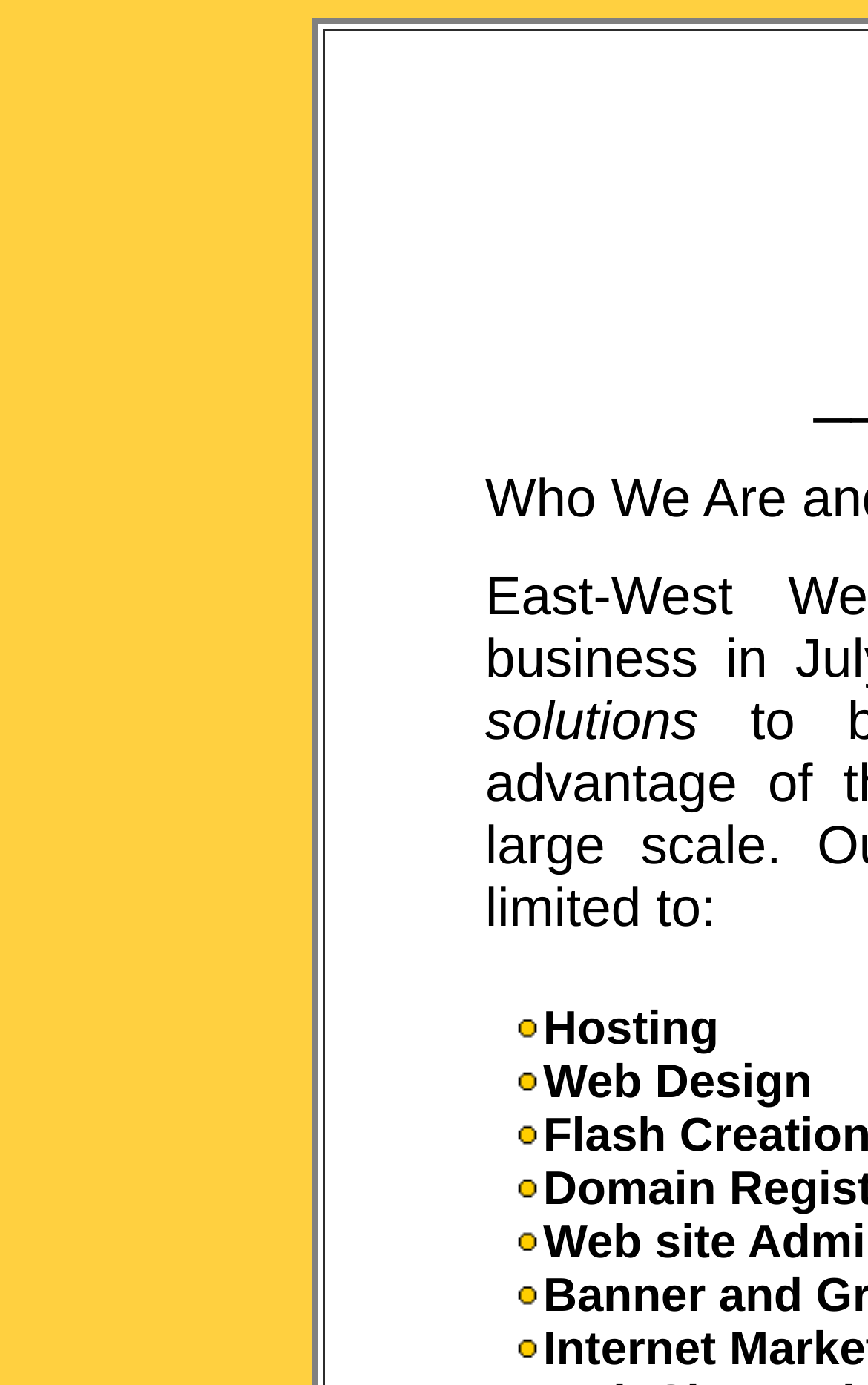Answer succinctly with a single word or phrase:
What is the approximate position of the 'Web Design' text?

Center-top